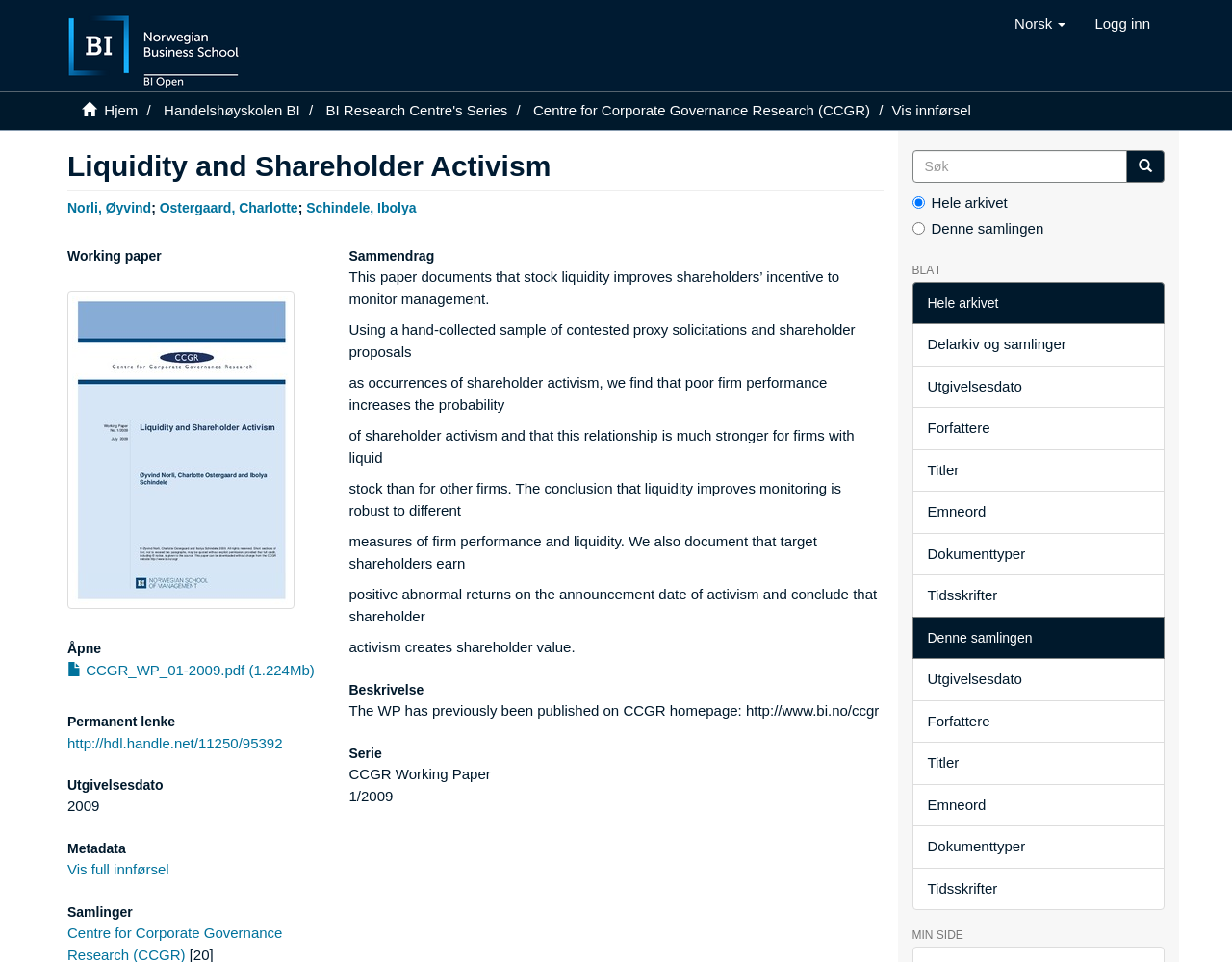Locate the bounding box of the user interface element based on this description: "Schindele, Ibolya".

[0.249, 0.208, 0.338, 0.224]